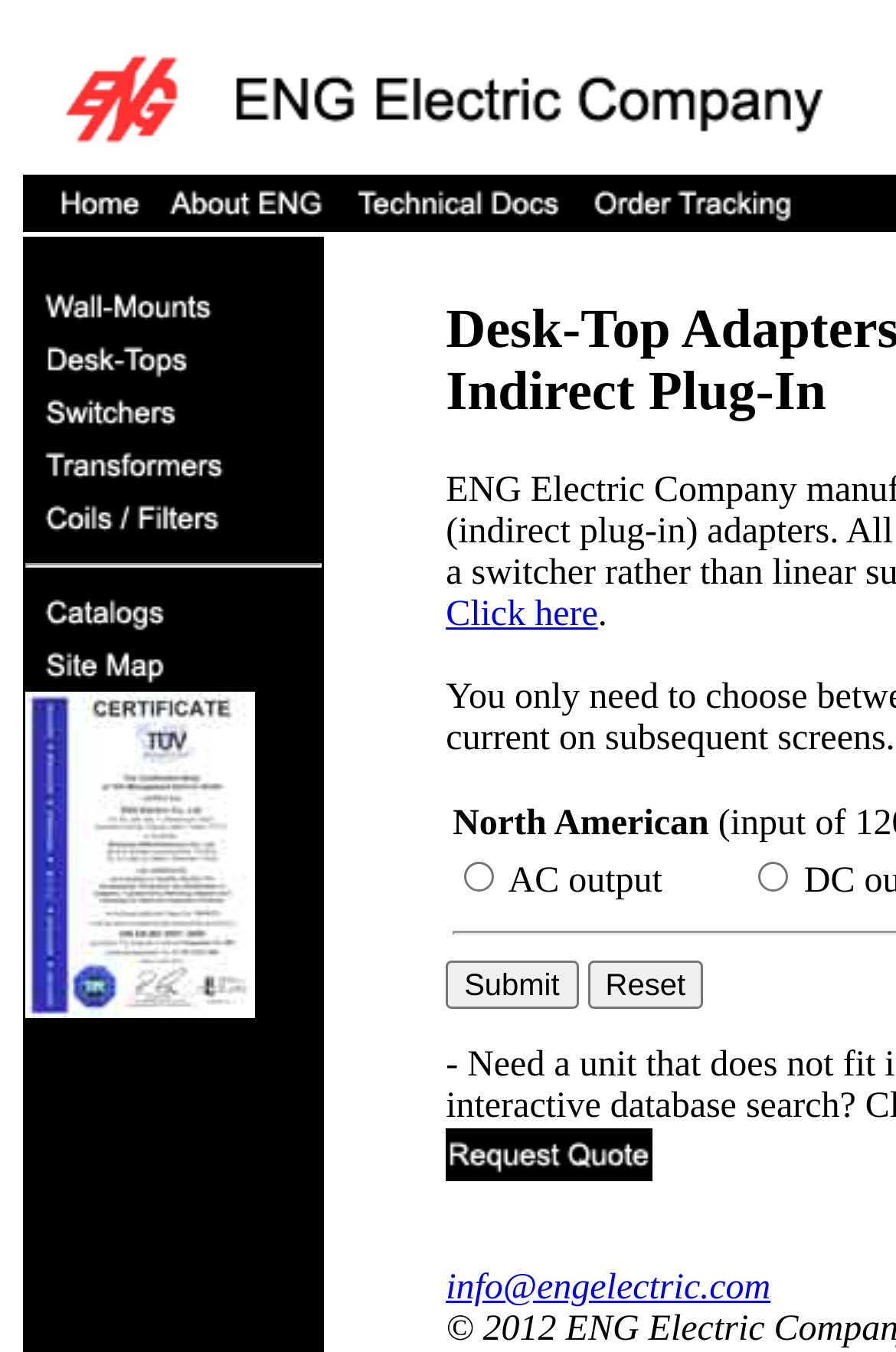Identify and provide the bounding box coordinates of the UI element described: "Click here". The coordinates should be formatted as [left, top, right, bottom], with each number being a float between 0 and 1.

[0.498, 0.44, 0.667, 0.469]